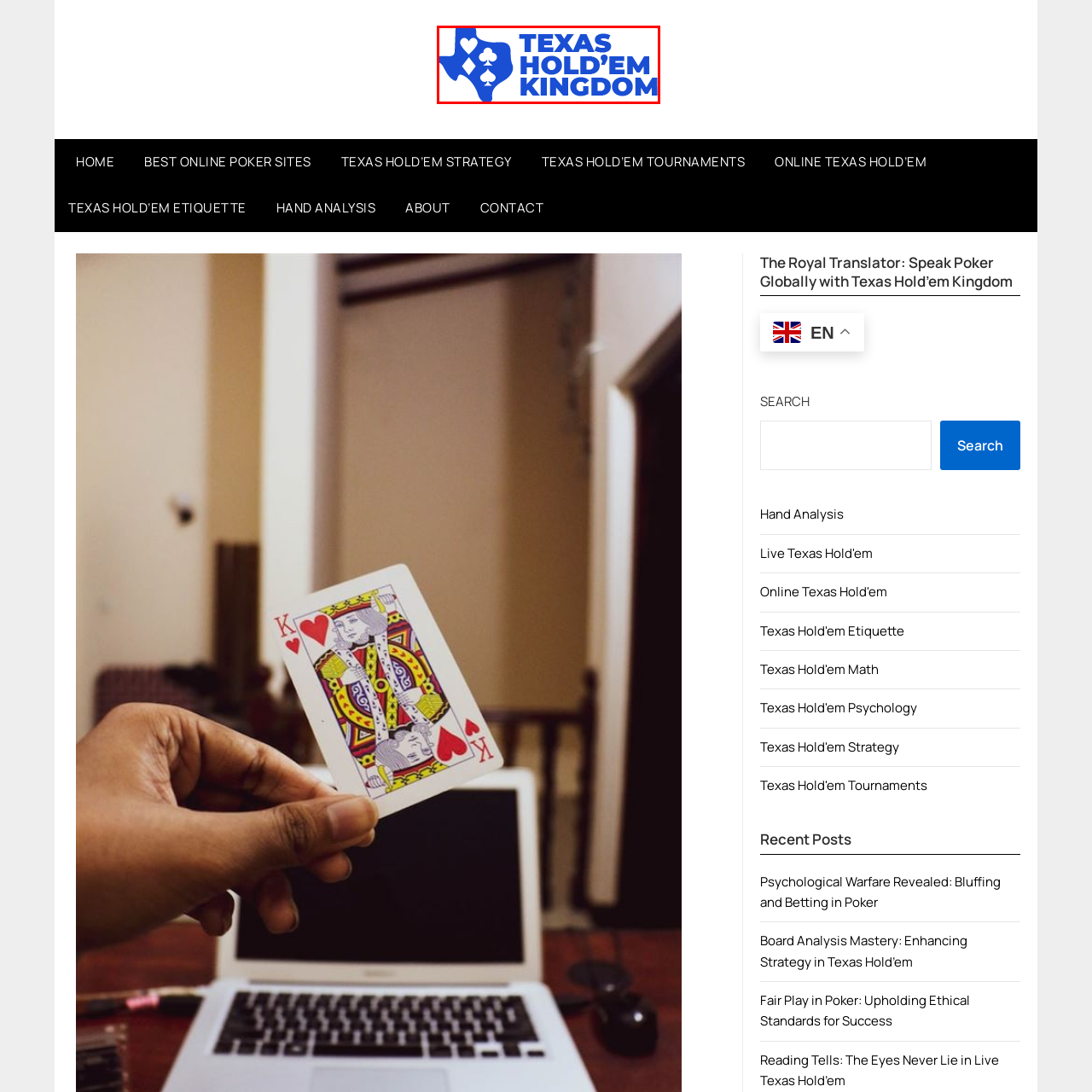Generate a detailed caption for the image that is outlined by the red border.

The image features the logo of "Texas Hold’em Kingdom," incorporating elements that reflect the essence of poker and the state of Texas. The design showcases a stylized outline of Texas, prominently adorned with playing card symbols including hearts, diamonds, clubs, and spades. The name "TEXAS HOLD’EM KINGDOM" is displayed in bold, blue typography, emphasizing the importance of this popular poker variant. This logo serves as a recognizable representation for poker enthusiasts and aligns with the platform's themes of strategy, competition, and community in the world of online Texas Hold'em.